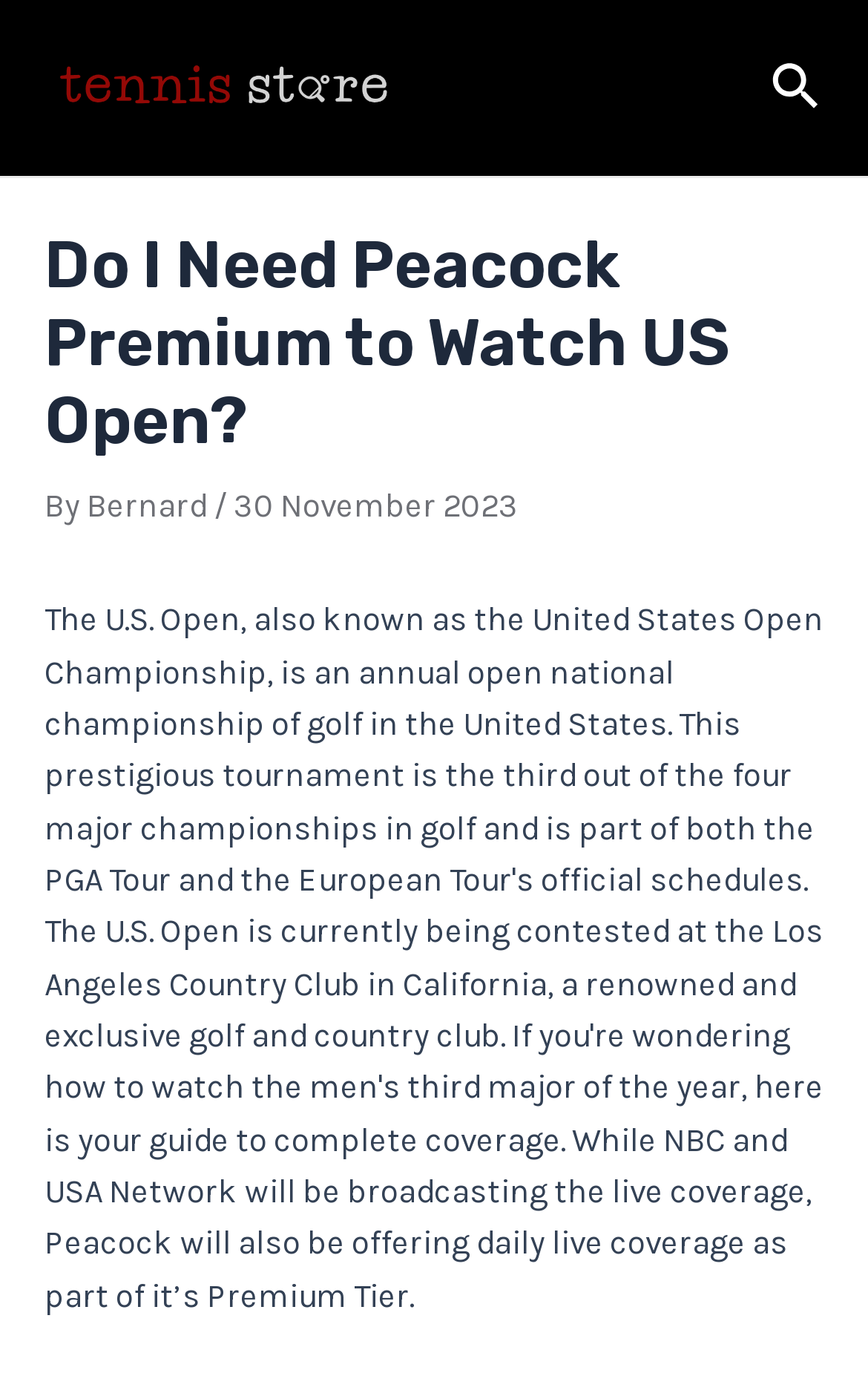Please give a one-word or short phrase response to the following question: 
What is the topic of the article?

US Open